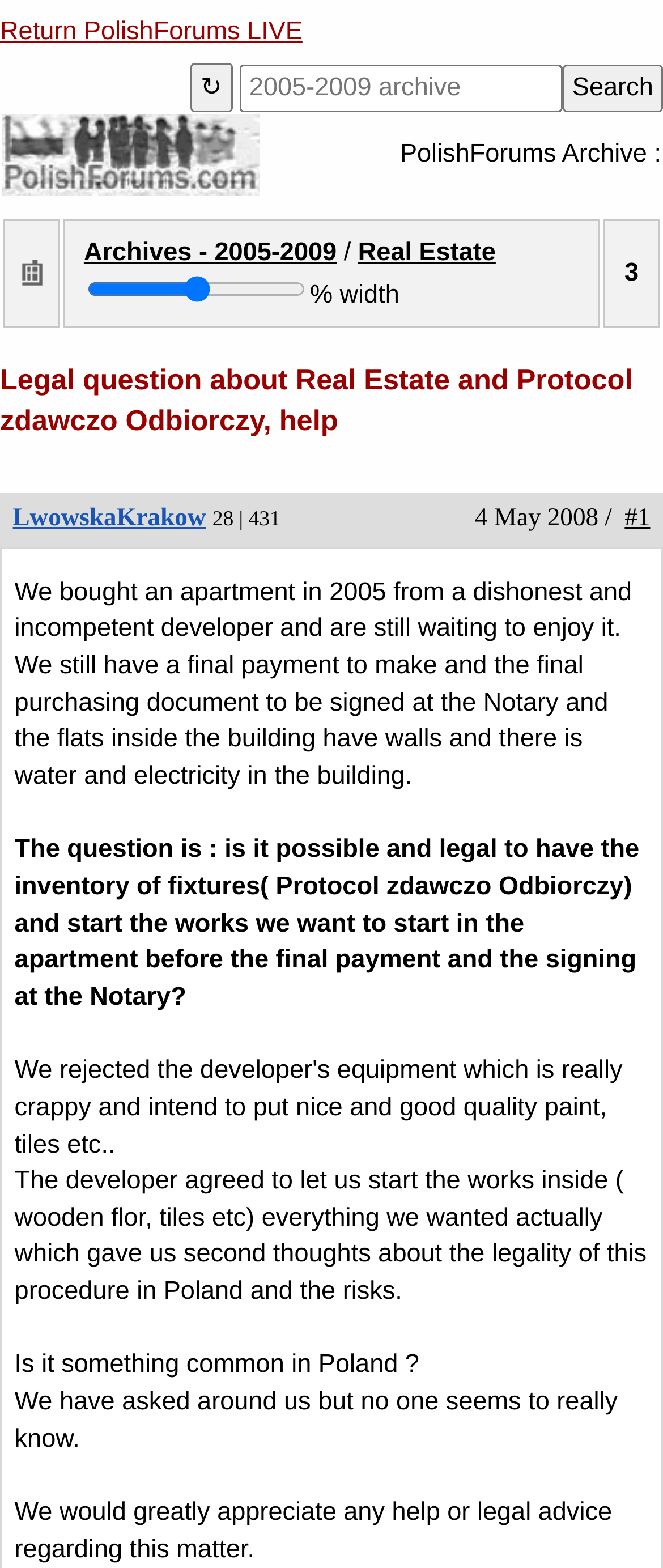Give a short answer to this question using one word or a phrase:
What is the developer's agreement with the buyer?

Allowing works inside